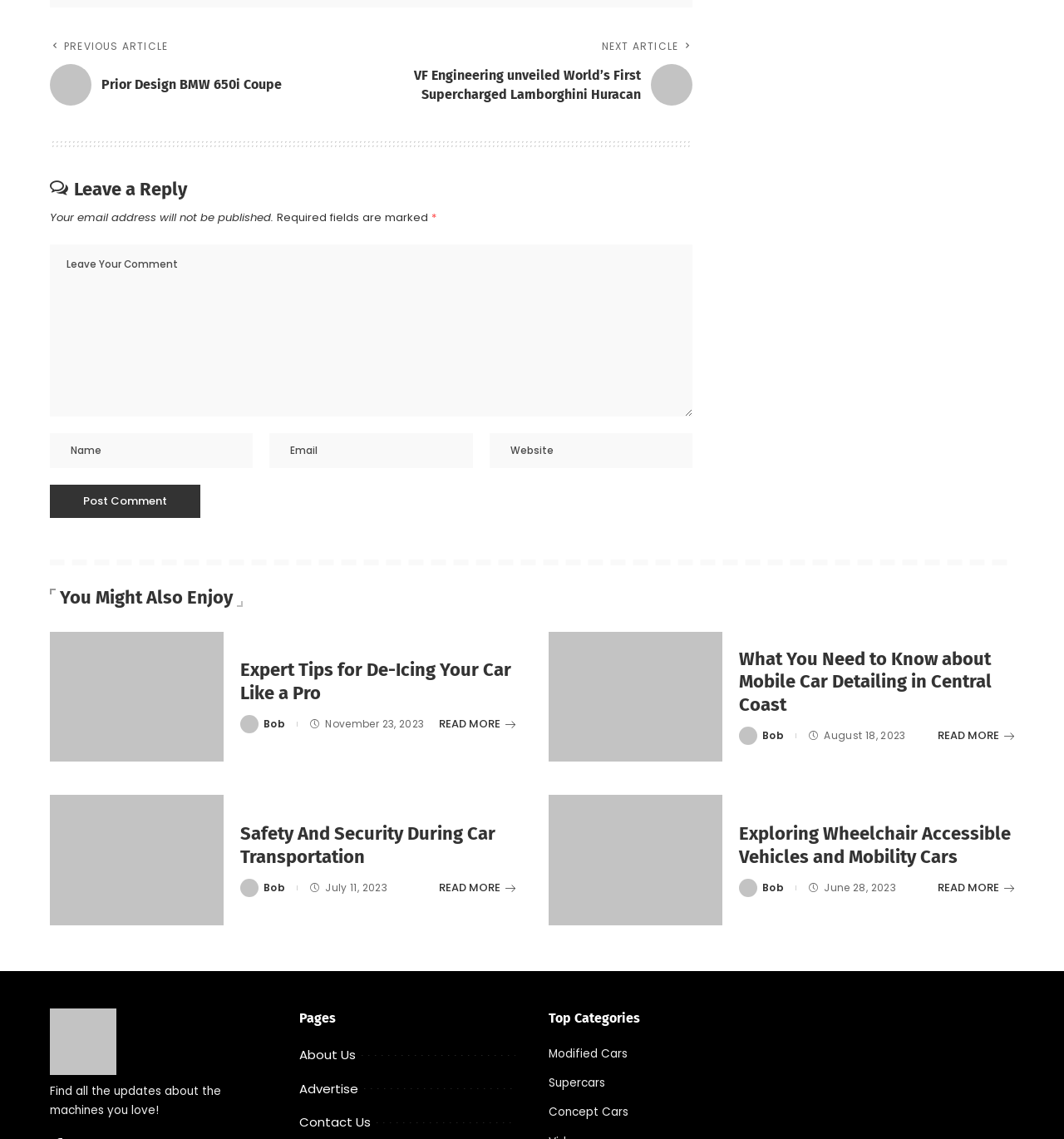What is the purpose of the 'You Might Also Enjoy' section?
Using the screenshot, give a one-word or short phrase answer.

To suggest related articles